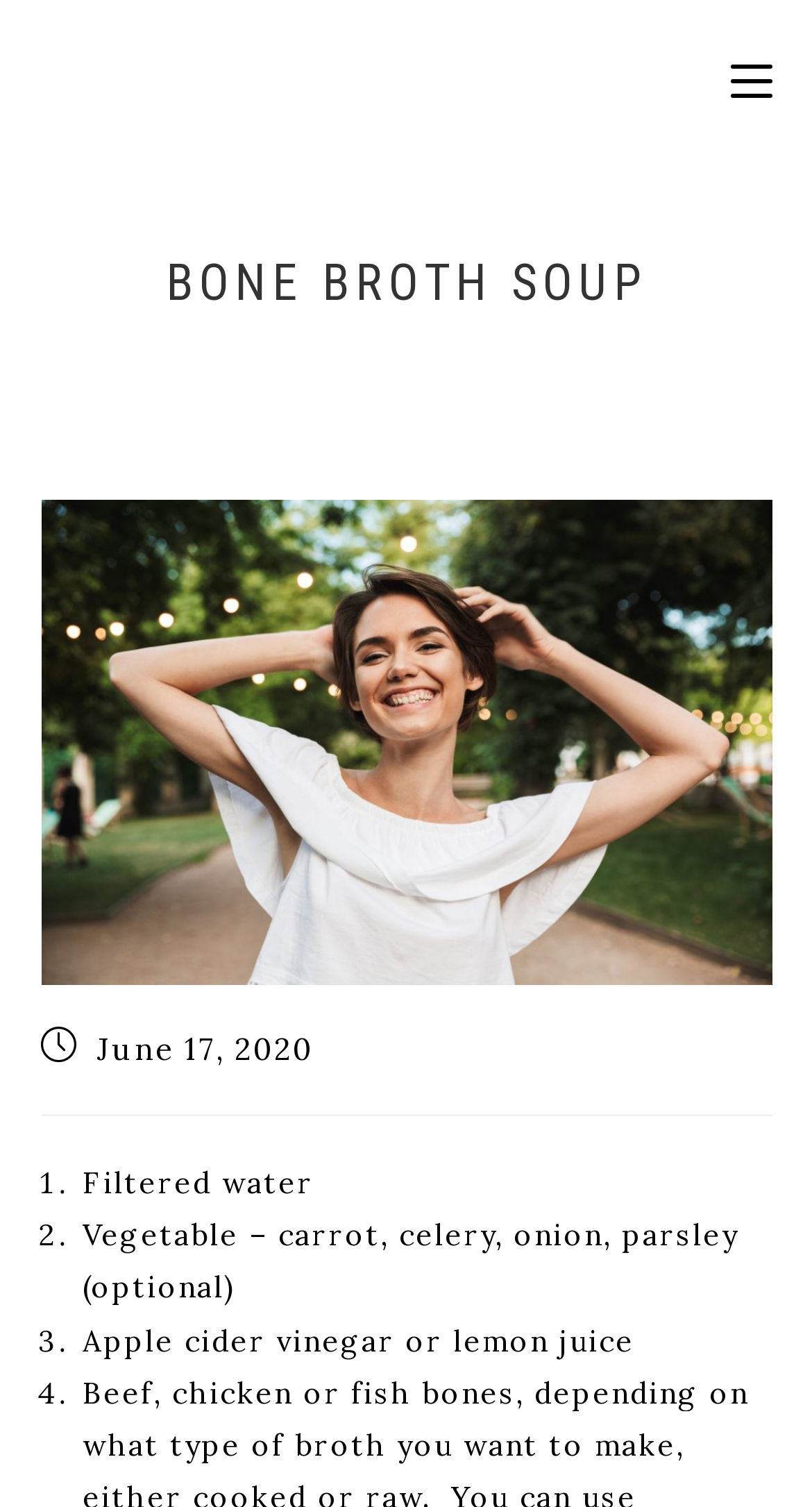Locate the bounding box coordinates for the element described below: "aria-label="Mobile Menu"". The coordinates must be four float values between 0 and 1, formatted as [left, top, right, bottom].

[0.899, 0.0, 0.95, 0.111]